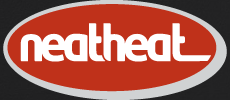Describe all the elements in the image extensively.

The image displays the logo of Neat Heat, characterized by a vibrant red oval background that enhances the white lettering of the brand name "neatheat." The logo emphasizes a modern, clean aesthetic, symbolizing the brand's commitment to providing innovative solutions for heating systems. Positioned prominently on a darker background, it effectively captures attention while conveying professionalism and reliability in home heating solutions, particularly for their baseboard cover systems.